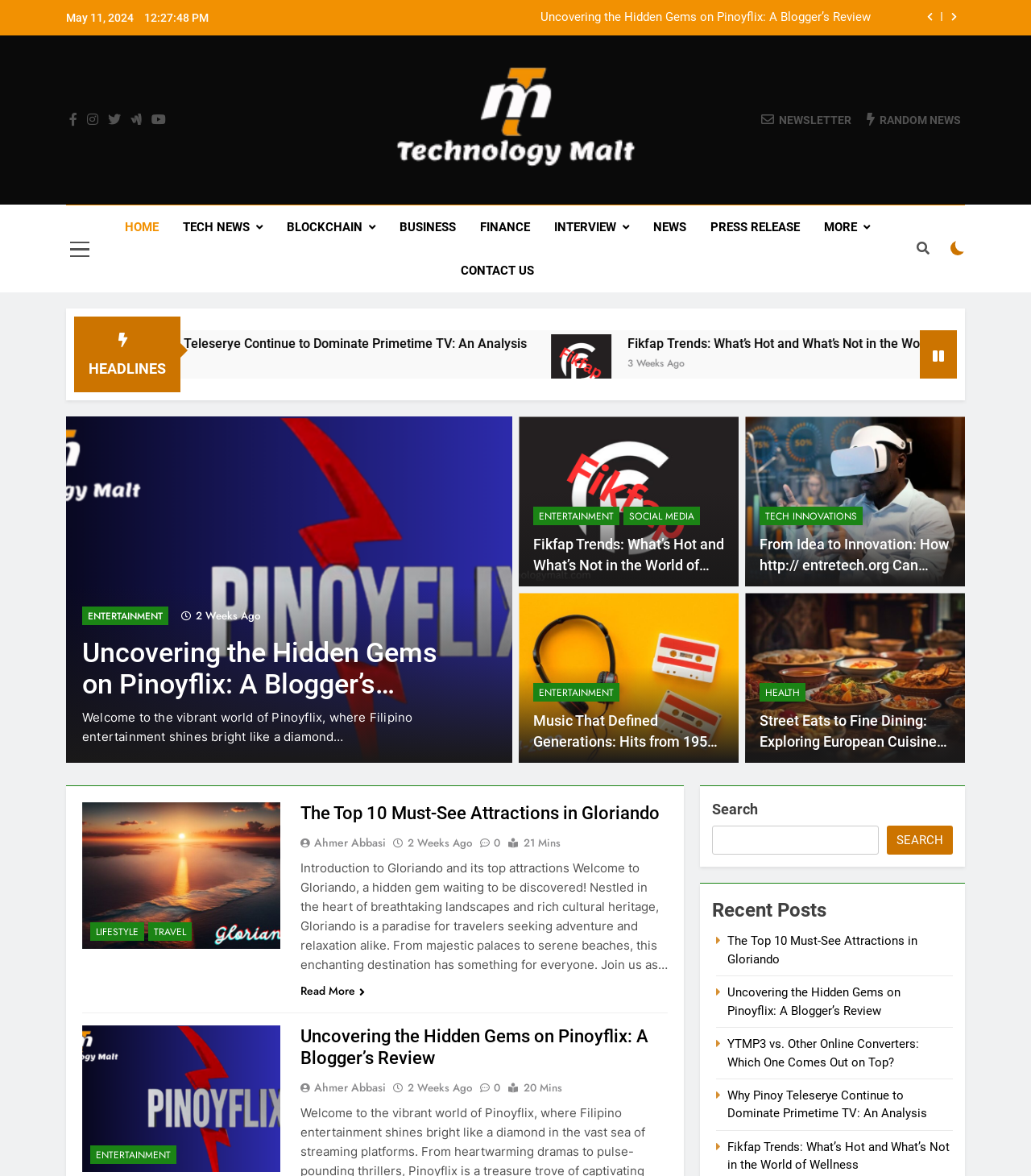Offer an in-depth caption of the entire webpage.

This webpage is a blog or news website with a focus on technology, entertainment, and lifestyle. At the top, there is a date "May 11, 2024" and a series of social media icons. Below that, there is a logo "Technology Malt" with a link to the homepage. 

On the left side, there is a navigation menu with links to various categories such as "HOME", "TECH NEWS", "BLOCKCHAIN", "BUSINESS", "FINANCE", and more. 

The main content area is divided into several sections. The first section has a heading "HEADLINES" and features two articles with images and links to "Fikfap Trends: What’s Hot and What’s Not in the World of Wellness" and "Y2mate". 

Below that, there are three columns of articles, each with an image, a heading, and a brief summary. The articles are categorized into "ENTERTAINMENT", "SOCIAL MEDIA", "TECH INNOVATIONS", and more. The headings of the articles include "Fikfap Trends: What’s Hot and What’s Not in the World of Wellness", "From Idea to Innovation: How http:// entretech.org Can Help You Launch Your Business", "Music That Defined Generations: Hits from 1954-2023", and "Street Eats to Fine Dining: Exploring European Cuisine with intrepidfood.eu".

At the bottom, there is another section with a heading "The Top 10 Must-See Attractions in Gloriando" and features an image, a link to the article, and a brief summary. There are also links to "LIFESTYLE" and "TRAVEL" categories.